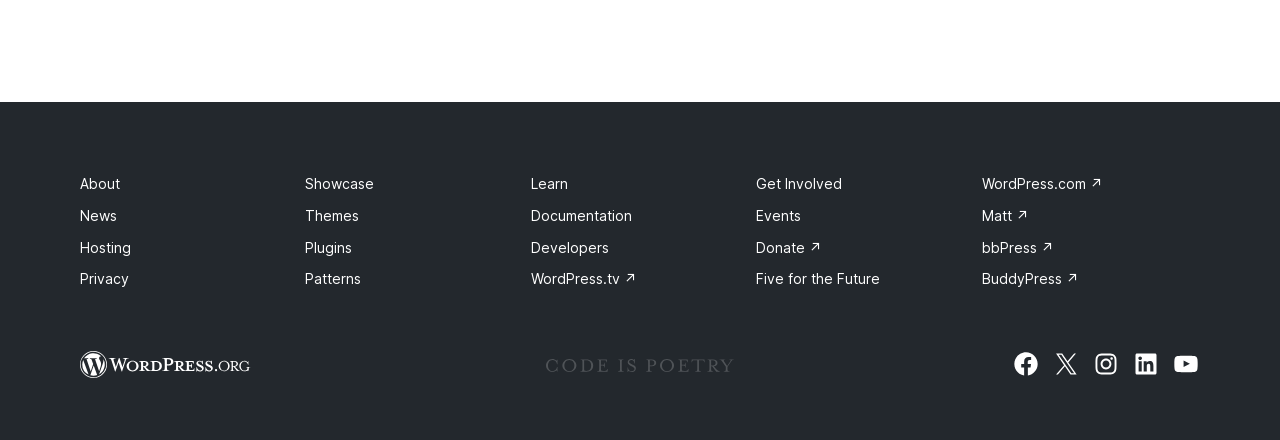Please answer the following question as detailed as possible based on the image: 
What is the purpose of the 'Get Involved' link?

The 'Get Involved' link is likely intended for users who want to participate in WordPress, possibly by contributing to its development or community, as it is placed alongside other links related to WordPress.